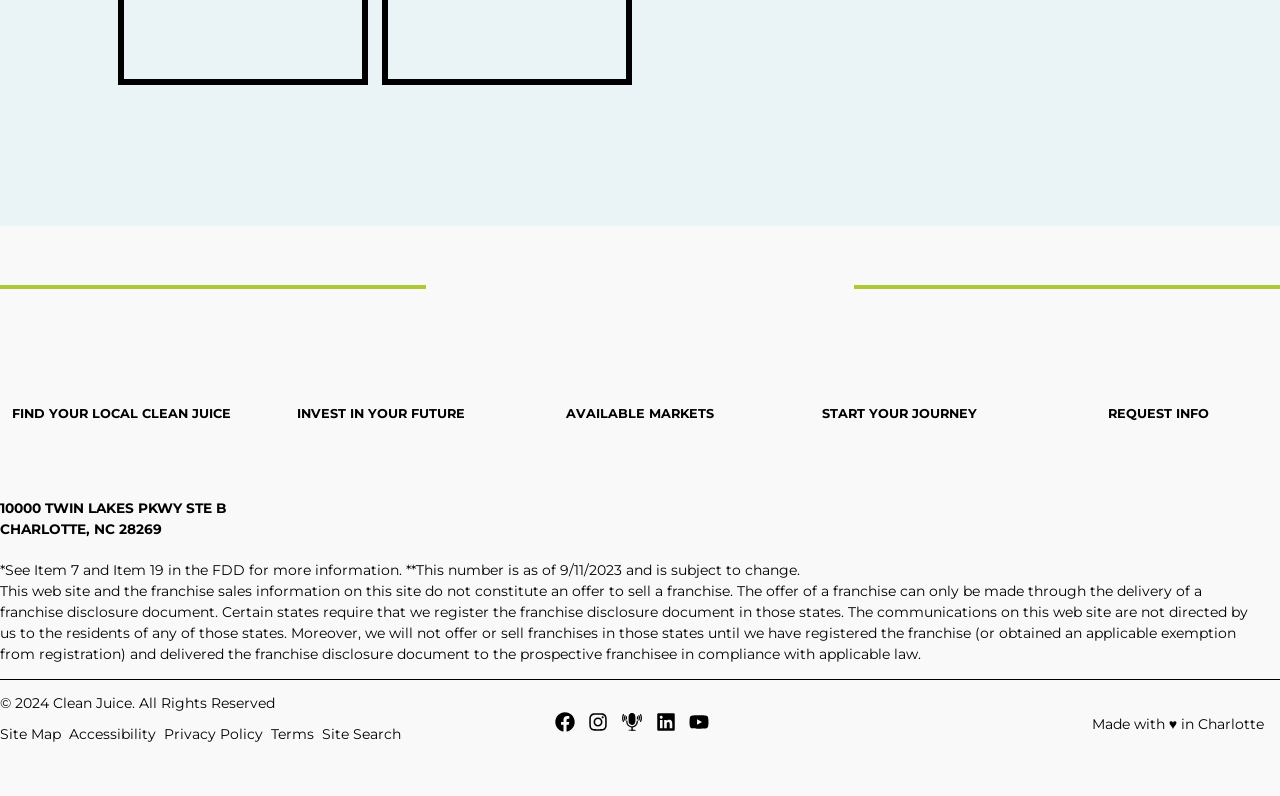Where is the website made?
Could you give a comprehensive explanation in response to this question?

I found the location where the website is made by looking at the static text element with ID 188, which contains the text 'Made with ♥ in Charlotte'.